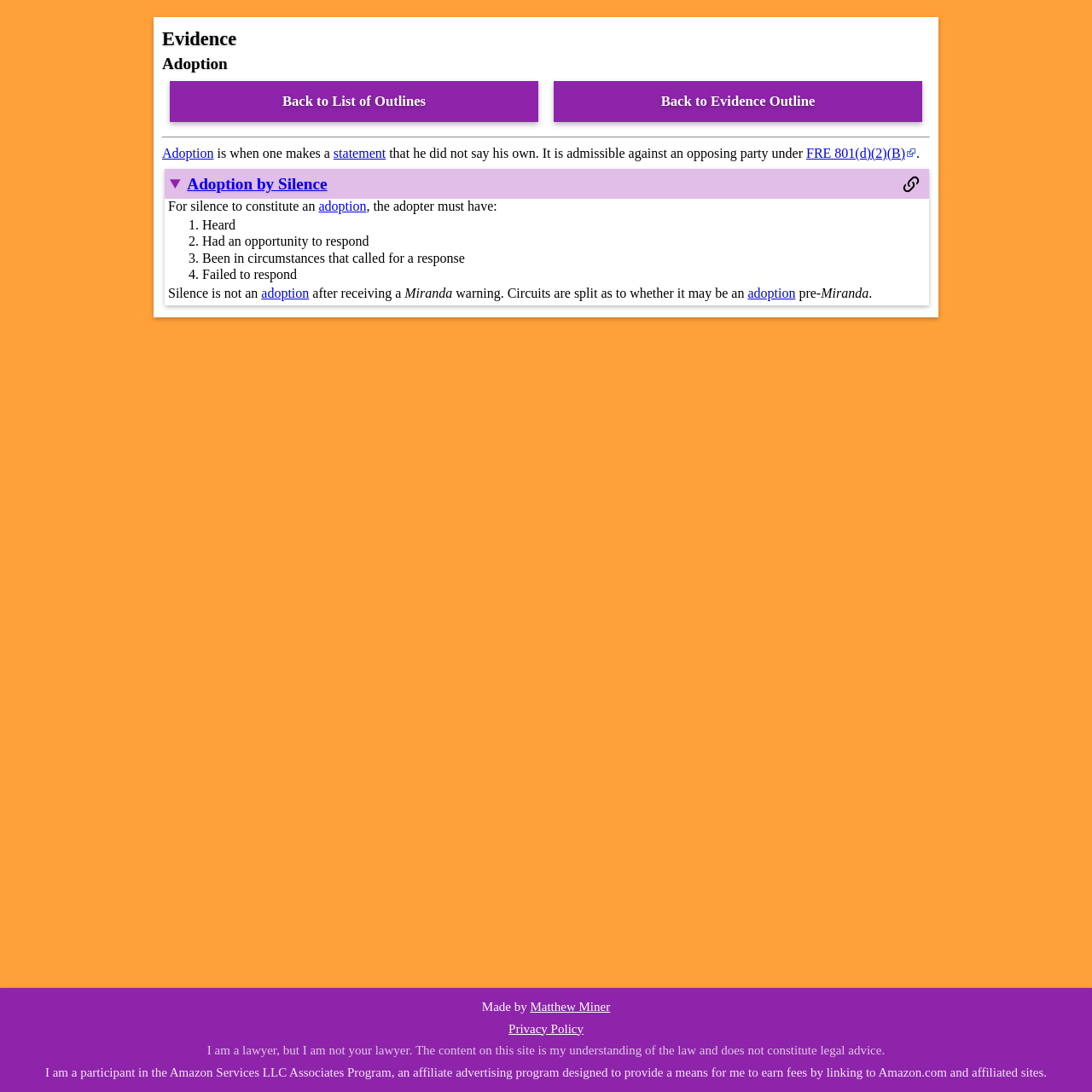What is the link text above the separator? Based on the image, give a response in one word or a short phrase.

Adoption